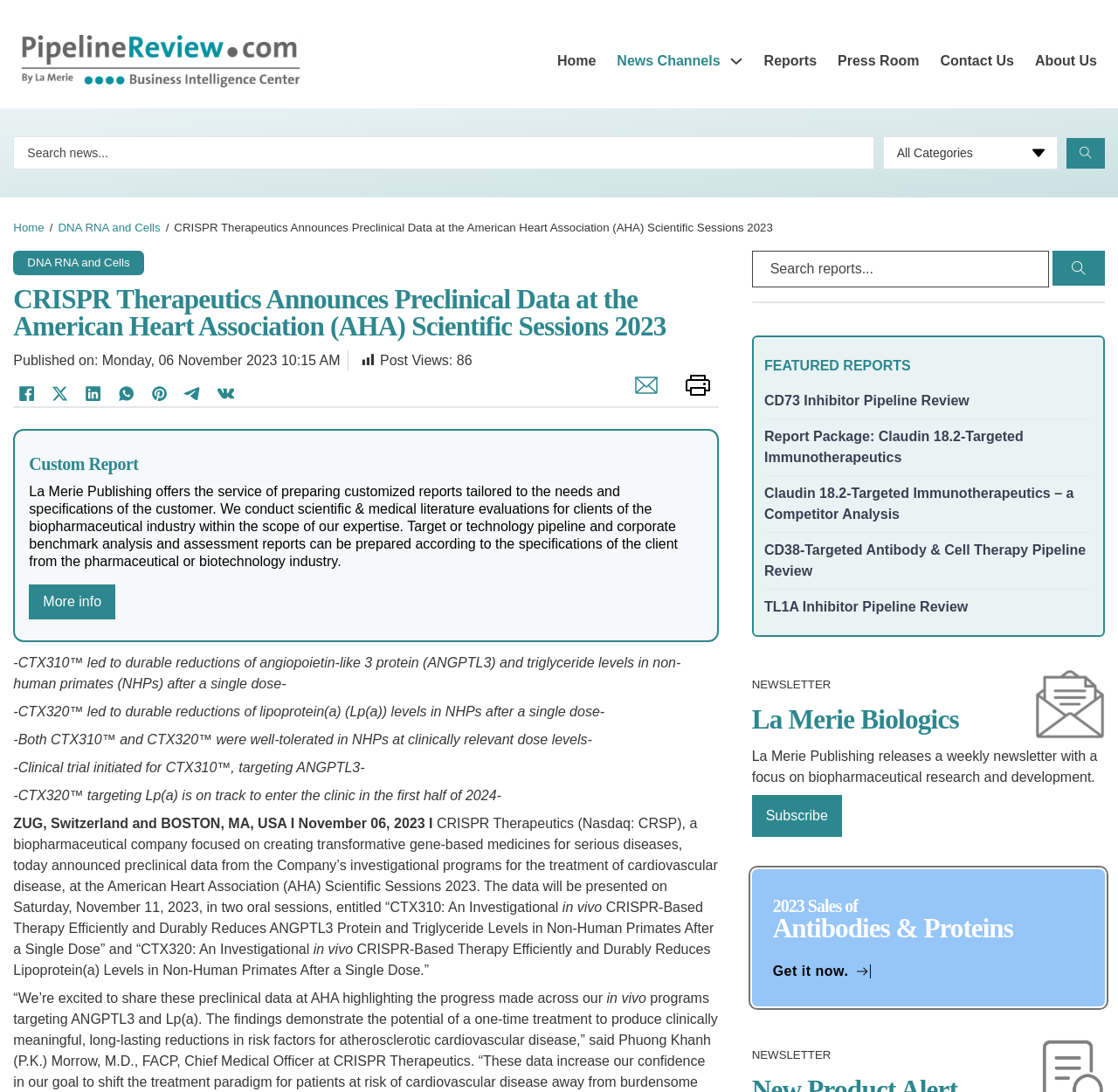Determine the bounding box coordinates for the clickable element to execute this instruction: "Search for something". Provide the coordinates as four float numbers between 0 and 1, i.e., [left, top, right, bottom].

[0.012, 0.125, 0.988, 0.156]